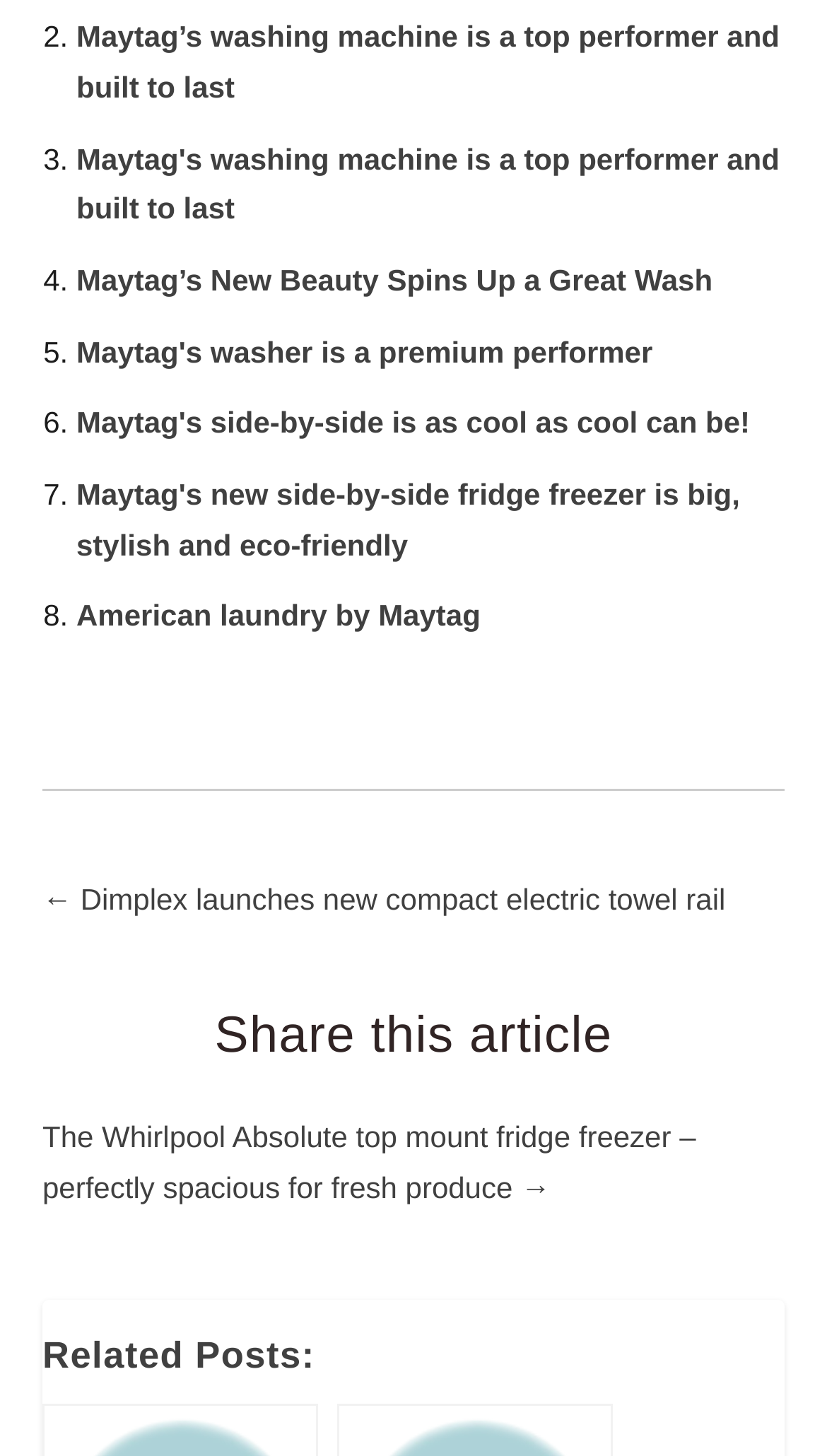Determine the bounding box coordinates for the element that should be clicked to follow this instruction: "Navigate to the previous post". The coordinates should be given as four float numbers between 0 and 1, in the format [left, top, right, bottom].

[0.051, 0.606, 0.877, 0.629]